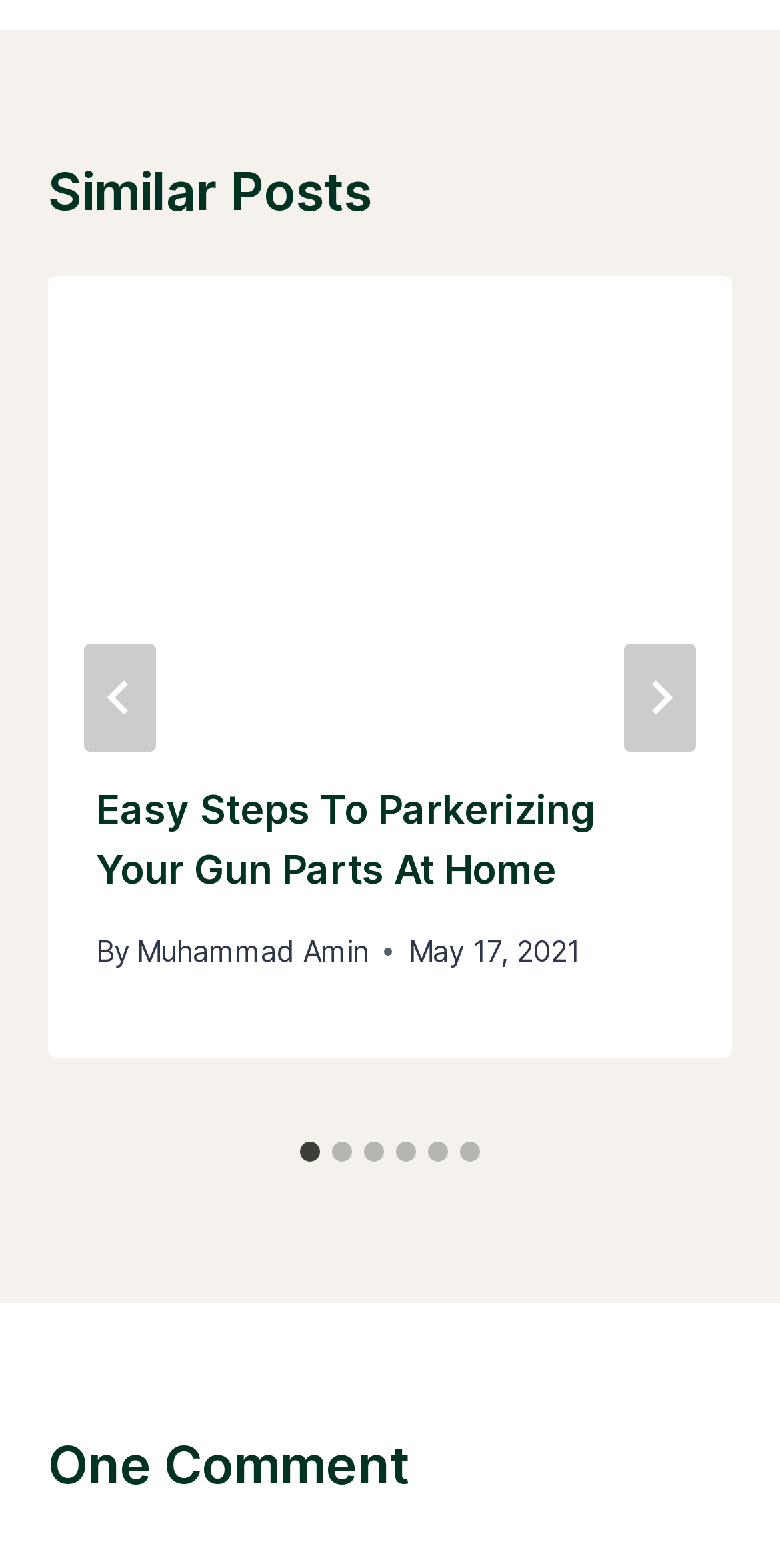Please determine the bounding box coordinates for the UI element described here. Use the format (top-left x, top-left y, bottom-right x, bottom-right y) with values bounded between 0 and 1: Muhammad Amin

[0.175, 0.596, 0.472, 0.617]